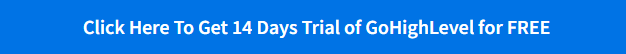What type of businesses is GoHighLevel designed for?
Using the visual information, reply with a single word or short phrase.

agencies and small businesses